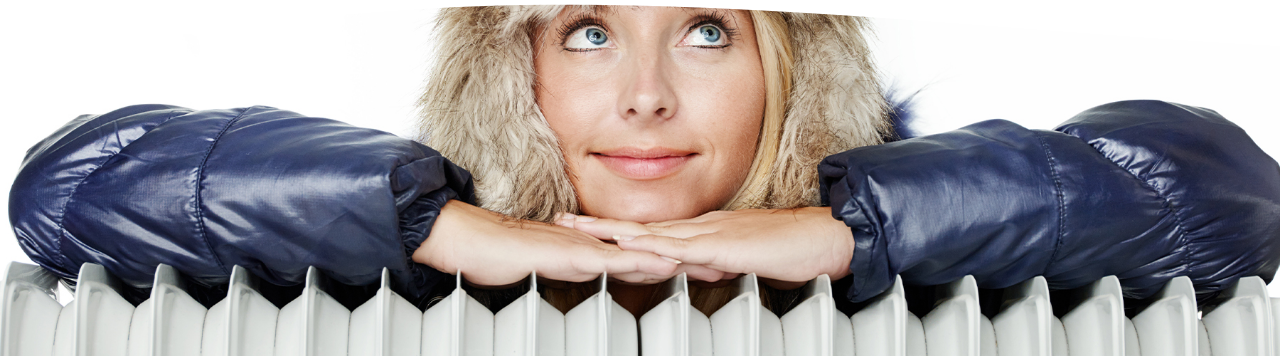What is the purpose of the radiator in the image?
Please use the image to provide a one-word or short phrase answer.

To provide heat